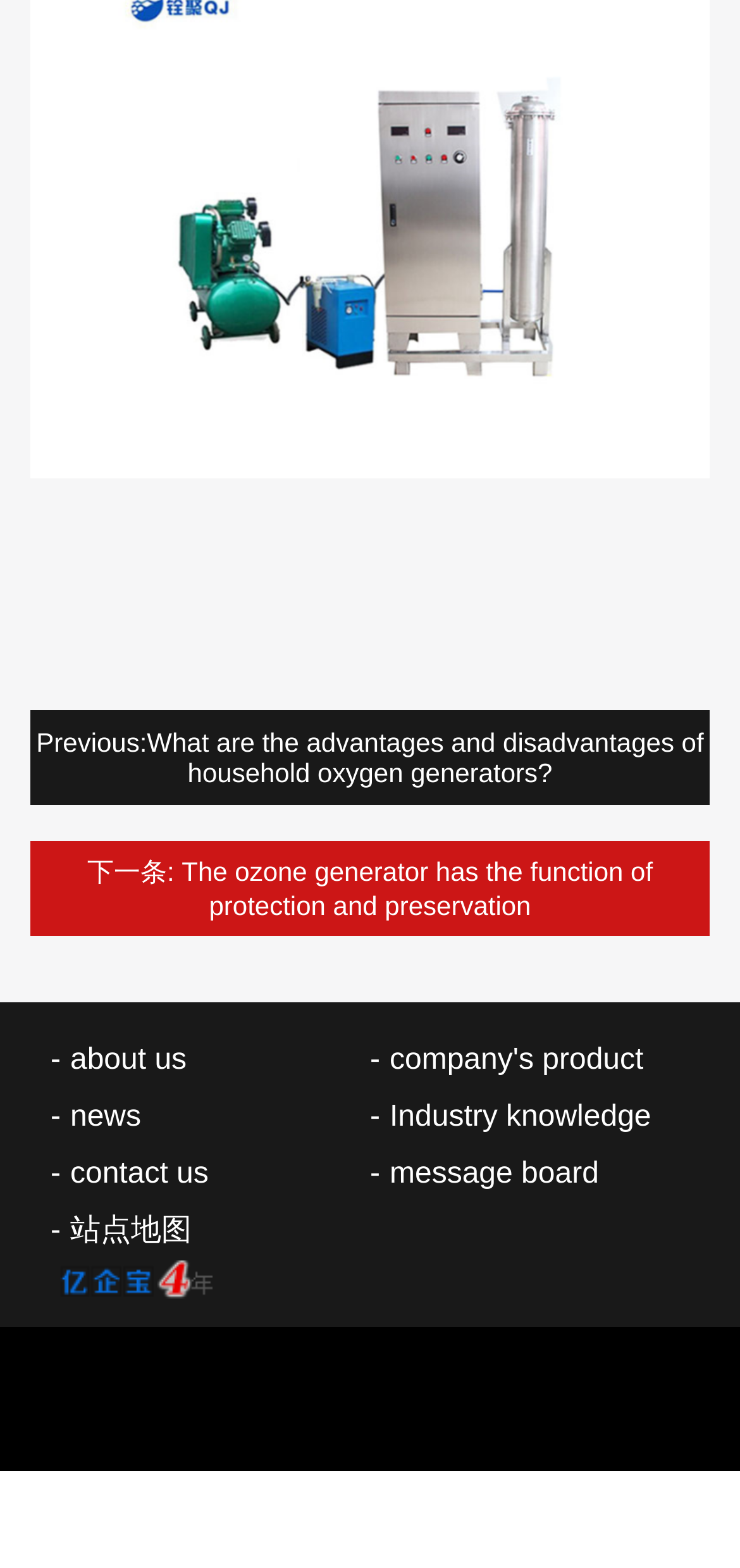What is the function of the ozone generator?
Offer a detailed and exhaustive answer to the question.

I found a link element with the text 'The ozone generator has the function of protection and preservation' which suggests that the ozone generator has a function of protection and preservation.